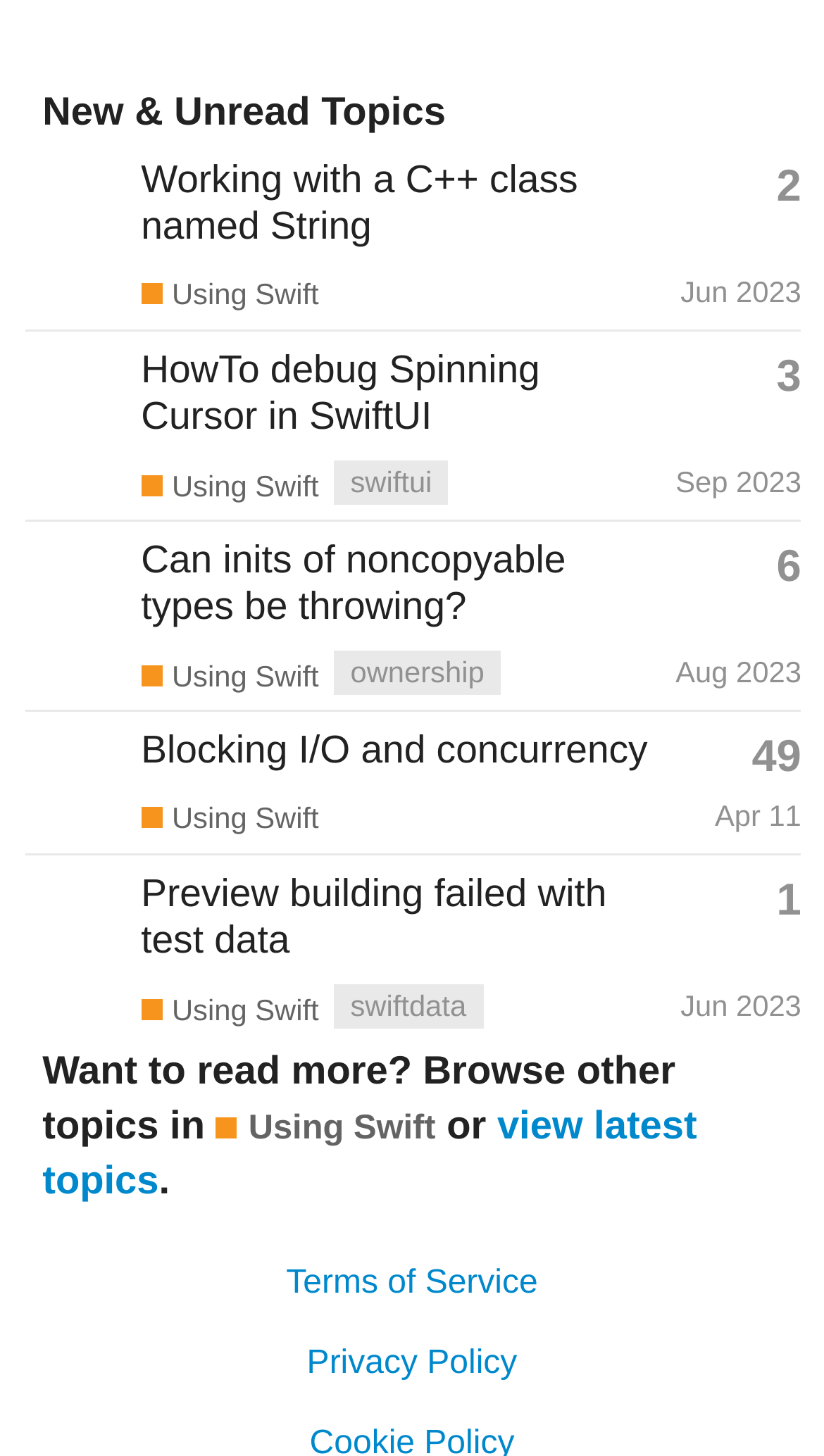How many topics are listed on this page?
Please respond to the question with a detailed and well-explained answer.

I counted the number of gridcell elements with headings and generic text, which represent individual topics, and found 5 topics listed on this page.